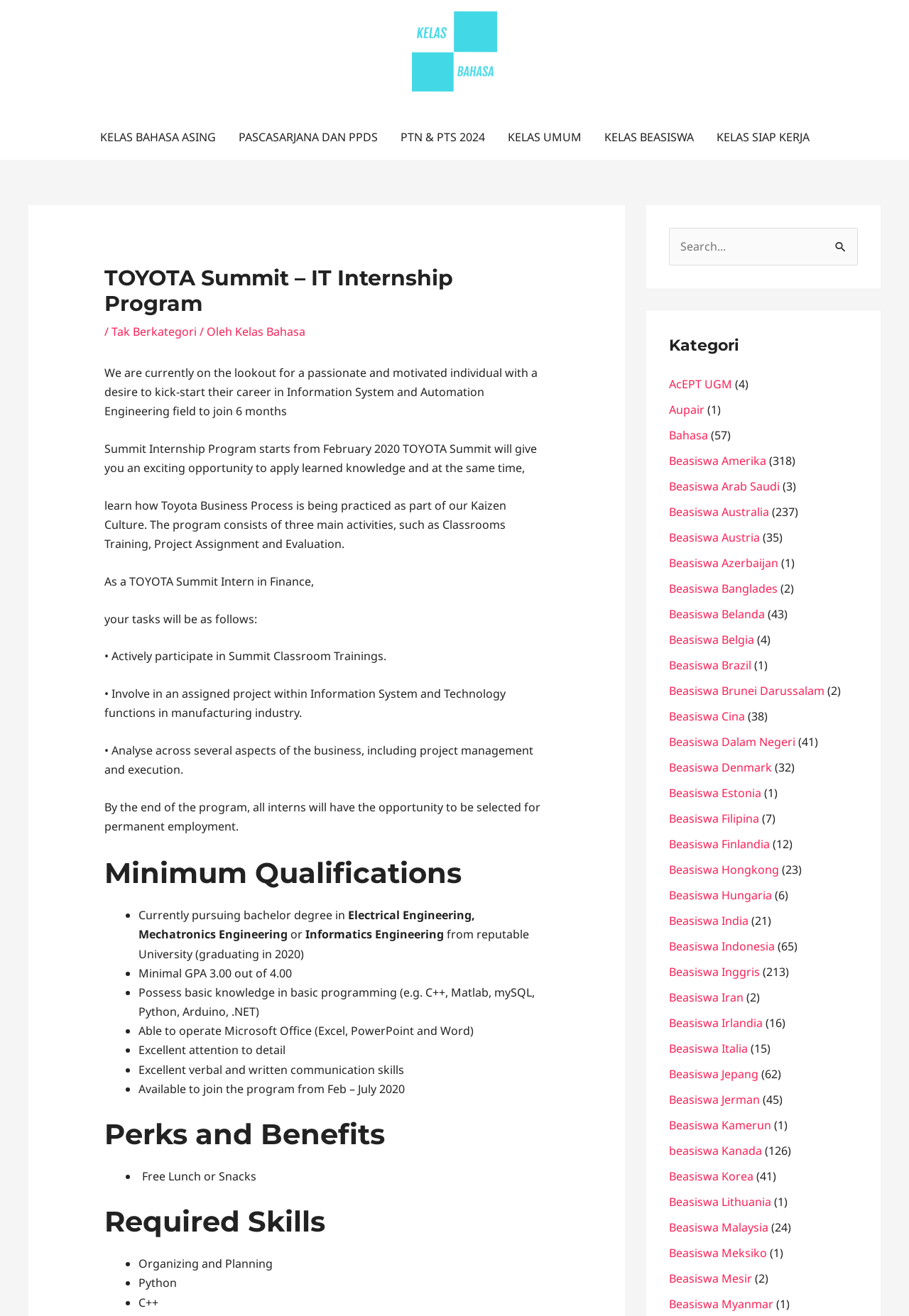Create a detailed description of the webpage's content and layout.

The webpage is about the TOYOTA Summit – IT Internship Program, specifically for the Kelas Bahasa (Language Class) category. At the top of the page, there is a navigation menu with links to different categories, including Kelas Bahasa Asing, Pascasarjana dan PPDS, PTN & PTS 2024, Kelas Umum, Kelas Beasiswa, and Kelas Siap Kerja.

Below the navigation menu, there is a header section with the title "TOYOTA Summit – IT Internship Program" and a link to "Tak Berkategori" (Uncategorized). The main content of the page is divided into several sections, including an introduction, minimum qualifications, perks and benefits, and required skills.

The introduction section describes the internship program, which is a 6-month program starting from February 2020. It provides an opportunity for individuals to apply their learned knowledge and experience the company's Kaizen Culture.

The minimum qualifications section lists the requirements for applicants, including pursuing a bachelor's degree in Electrical Engineering, Mechatronics Engineering, Informatics Engineering, or other related fields, with a minimum GPA of 3.00 out of 4.00. Applicants must also possess basic knowledge of programming languages such as C++, Matlab, mySQL, Python, Arduino, and .NET.

The perks and benefits section lists the advantages of joining the program, including free lunch or snacks. The required skills section lists the necessary skills for the program, including organizing and planning, Python, and C++.

On the right side of the page, there is a complementary section with a search bar and a list of categories, including AcEPT UGM, Aupair, Bahasa, Beasiswa Amerika, and others. Each category has a link and a number in parentheses, indicating the number of related articles or posts.